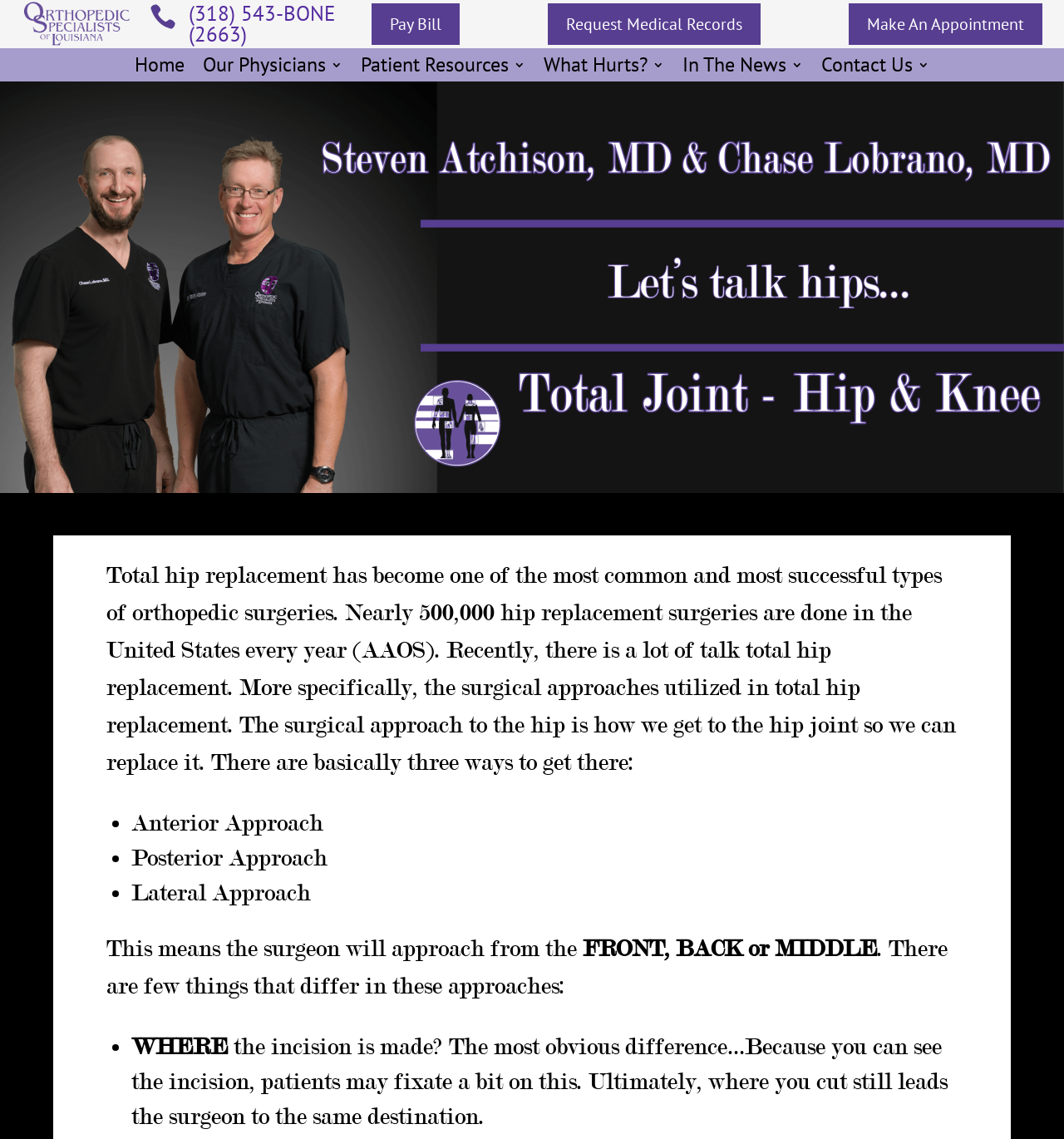Offer a meticulous description of the webpage's structure and content.

The webpage is about total hip replacement, a common and successful type of orthopedic surgery. At the top left corner, there is a logo of Orthopedic Specialists of Louisiana, accompanied by a phone number "(318) 543-BONE (2663)". Below the logo, there are three links: "Pay Bill", "Request Medical Records", and "Make An Appointment", aligned horizontally.

On the top navigation bar, there are seven links: "Home", "Our Physicians", "Patient Resources", "What Hurts?", "In The News", and "Contact Us", spaced evenly apart.

The main content of the webpage is a long paragraph of text, which discusses the surgical approaches used in total hip replacement. The text is divided into sections, with bullet points listing the three approaches: Anterior Approach, Posterior Approach, and Lateral Approach. The text explains the differences between these approaches, including where the incision is made.

There is a large background image that spans the entire width of the webpage, but its content is not described.